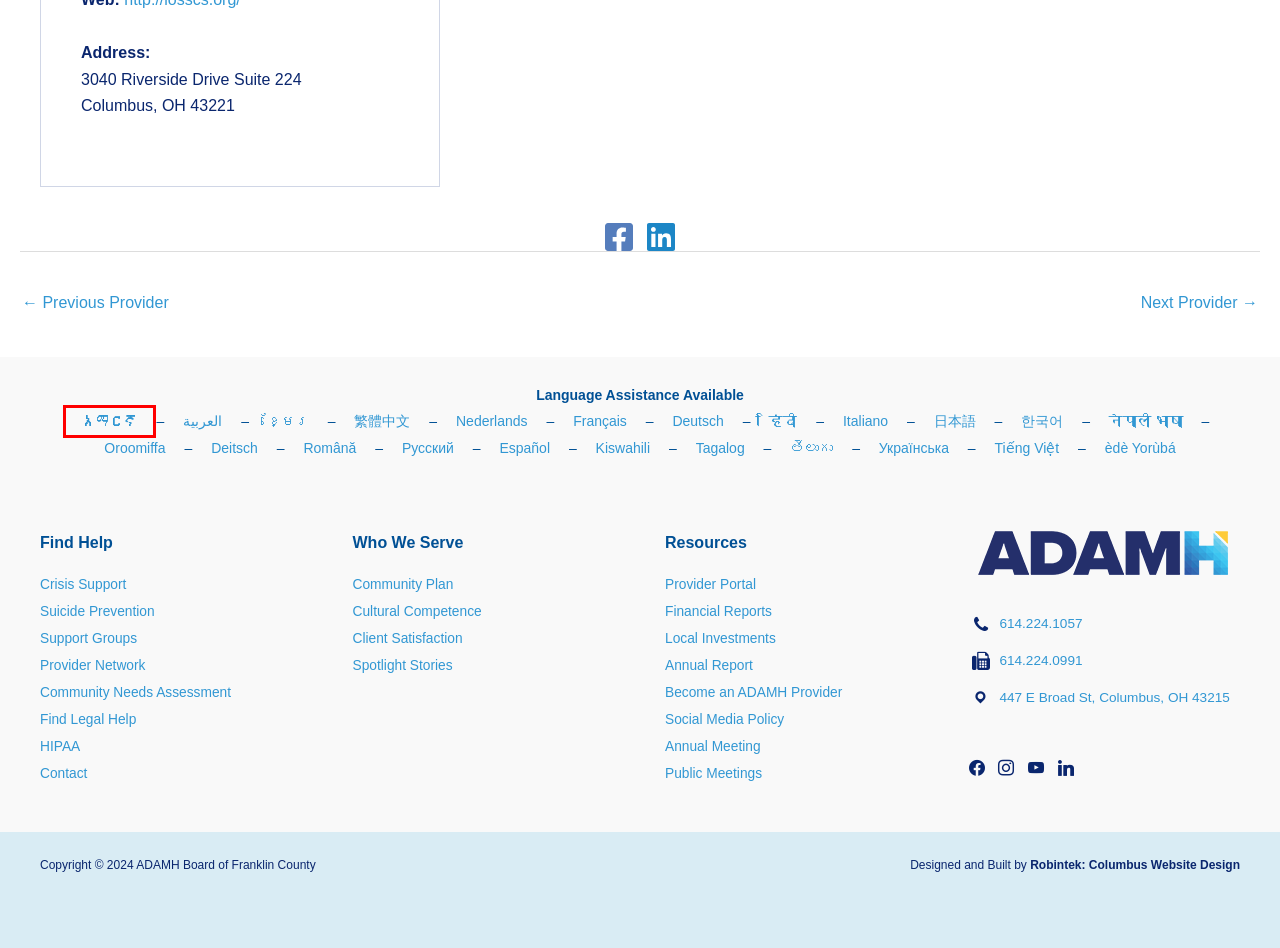You are given a screenshot of a webpage with a red rectangle bounding box. Choose the best webpage description that matches the new webpage after clicking the element in the bounding box. Here are the candidates:
A. Cultural Competence - ADAMH Board of Franklin County
B. Find Legal Help - ADAMH Board of Franklin County
C. Support Groups - ADAMH Board of Franklin County
D. Suicide Prevention - ADAMH Board of Franklin County
E. Language Resources - ADAMH Board of Franklin County
F. Social Media Policy - ADAMH Board of Franklin County
G. Lutheran Social Services - ADAMH Board of Franklin County
H. Community Needs Assessment - ADAMH Board of Franklin County

E